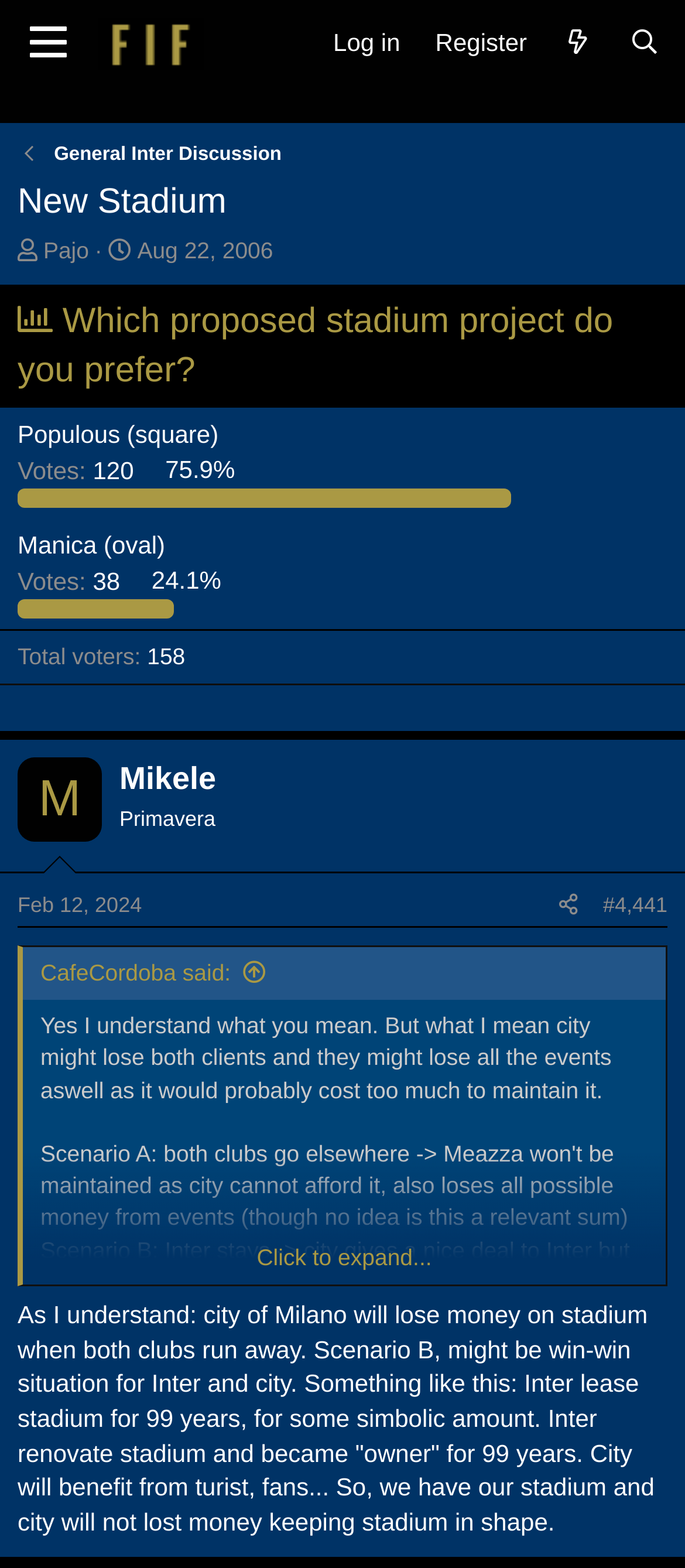Please identify the bounding box coordinates of the region to click in order to complete the given instruction: "Check out Is Crypto on your radar? PayPal lowers rates". The coordinates should be four float numbers between 0 and 1, i.e., [left, top, right, bottom].

None